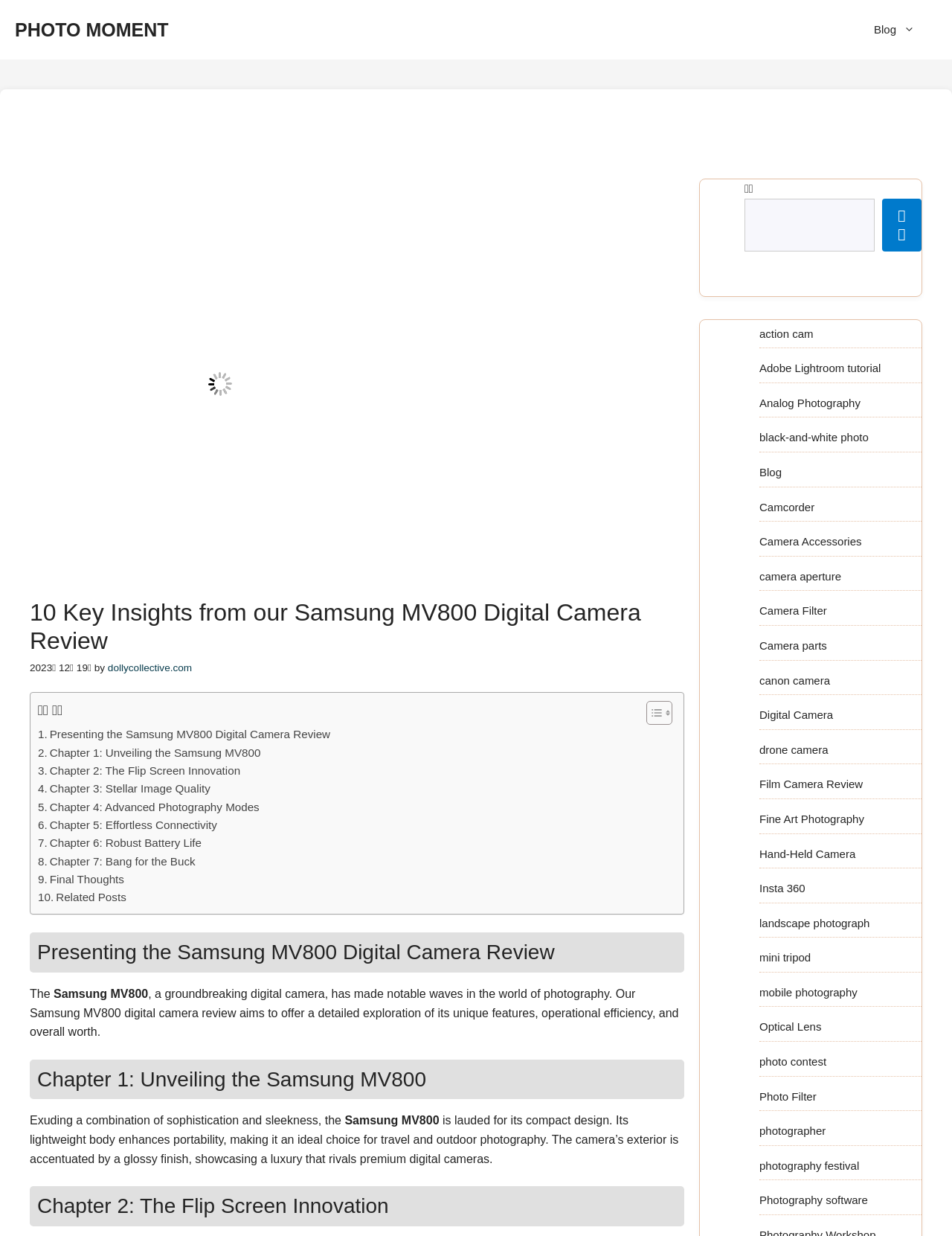Find the bounding box coordinates of the area that needs to be clicked in order to achieve the following instruction: "Read the 'Chapter 1: Unveiling the Samsung MV800' section". The coordinates should be specified as four float numbers between 0 and 1, i.e., [left, top, right, bottom].

[0.031, 0.857, 0.719, 0.889]